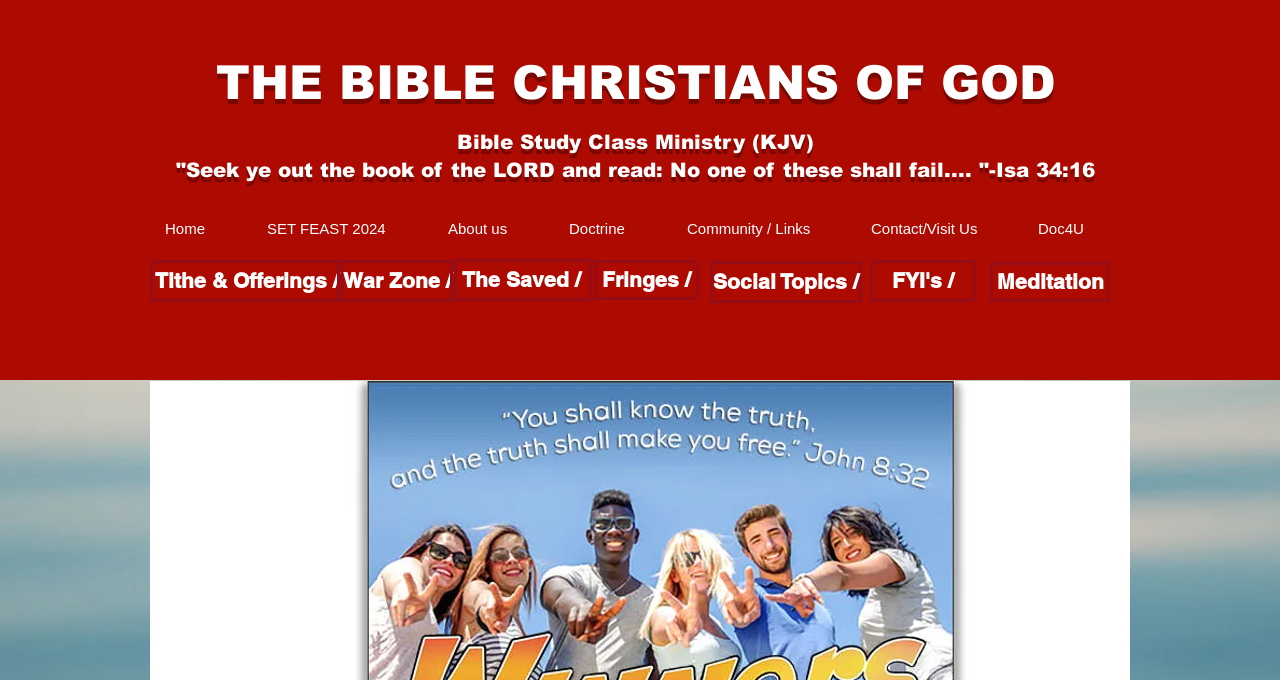Determine the bounding box coordinates of the element's region needed to click to follow the instruction: "make tithe and offerings". Provide these coordinates as four float numbers between 0 and 1, formatted as [left, top, right, bottom].

[0.117, 0.382, 0.269, 0.444]